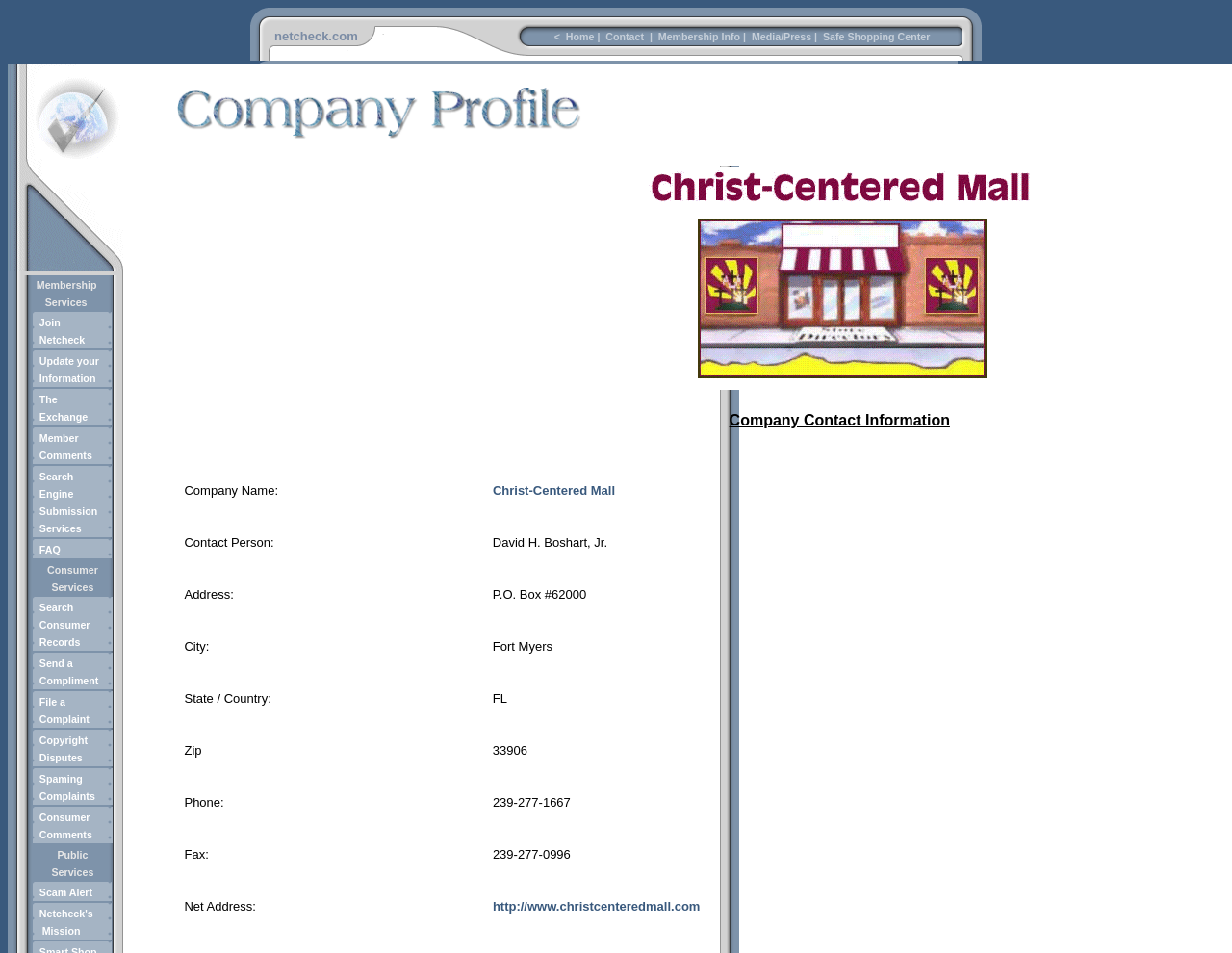What is the purpose of the 'Search Consumer Records' link?
Answer briefly with a single word or phrase based on the image.

To search consumer records